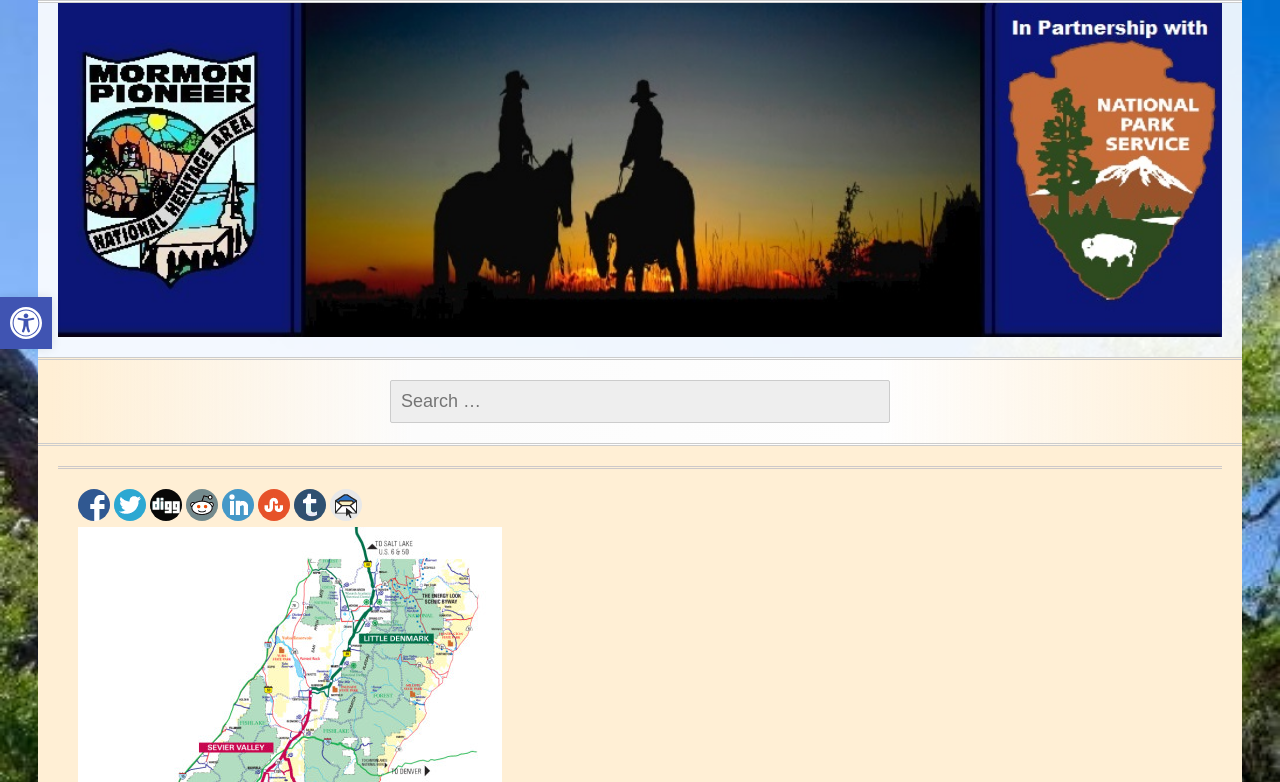Please answer the following question using a single word or phrase: What is the name of the heritage area?

The Mormon Pioneer National Heritage Area